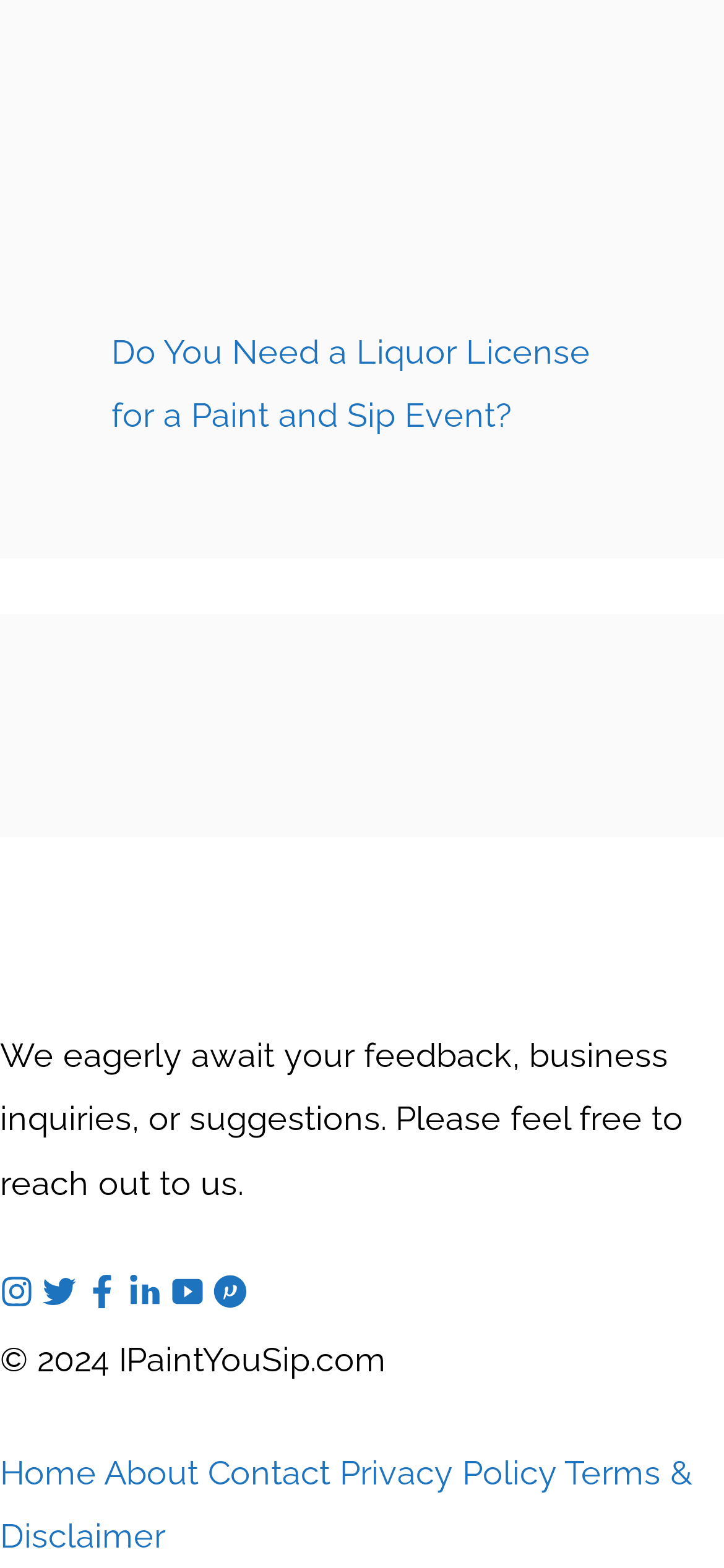Pinpoint the bounding box coordinates of the clickable area needed to execute the instruction: "Visit the Instagram page". The coordinates should be specified as four float numbers between 0 and 1, i.e., [left, top, right, bottom].

[0.0, 0.814, 0.046, 0.839]